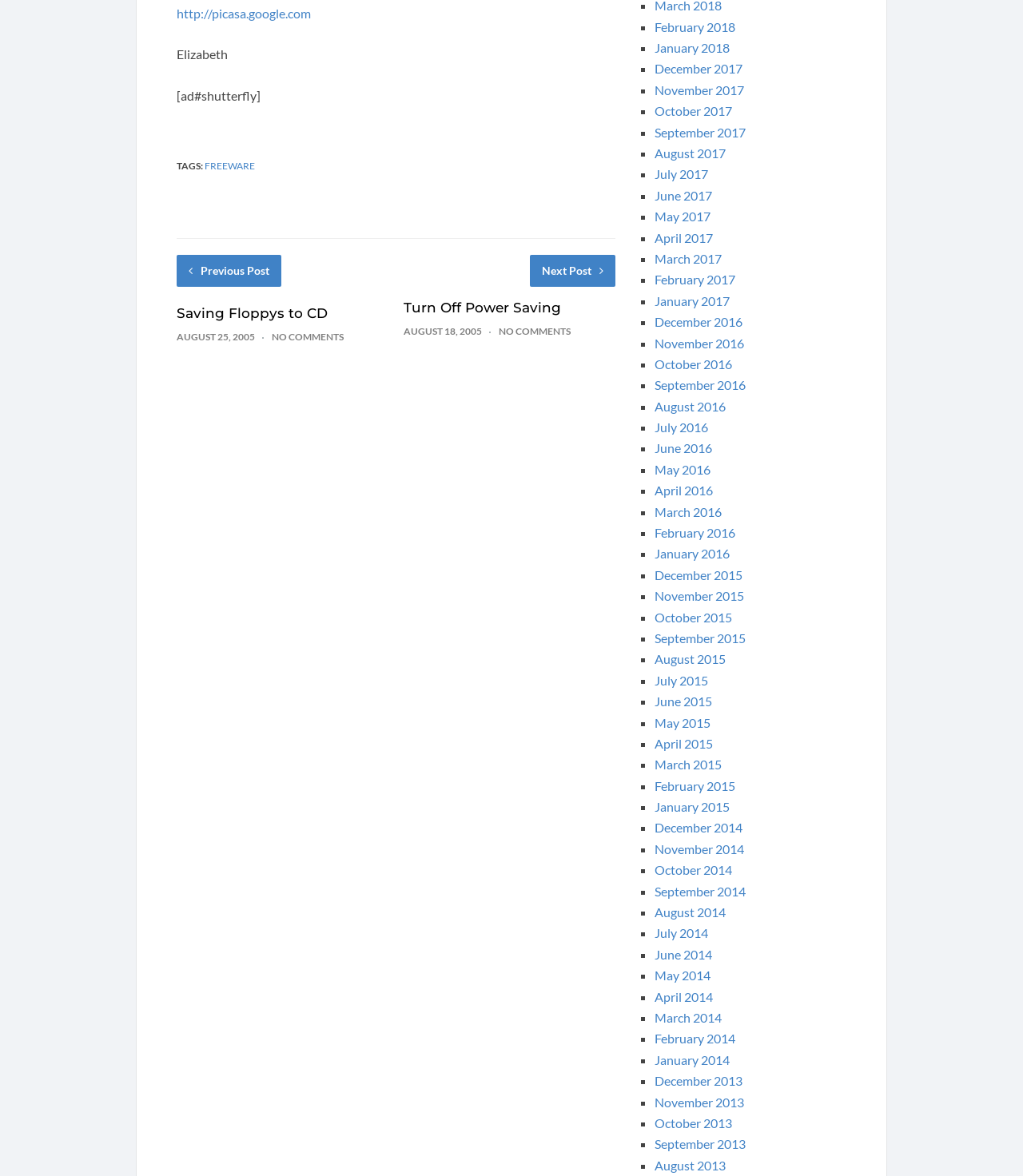Provide a single word or phrase answer to the question: 
What is the next post?

Next Post